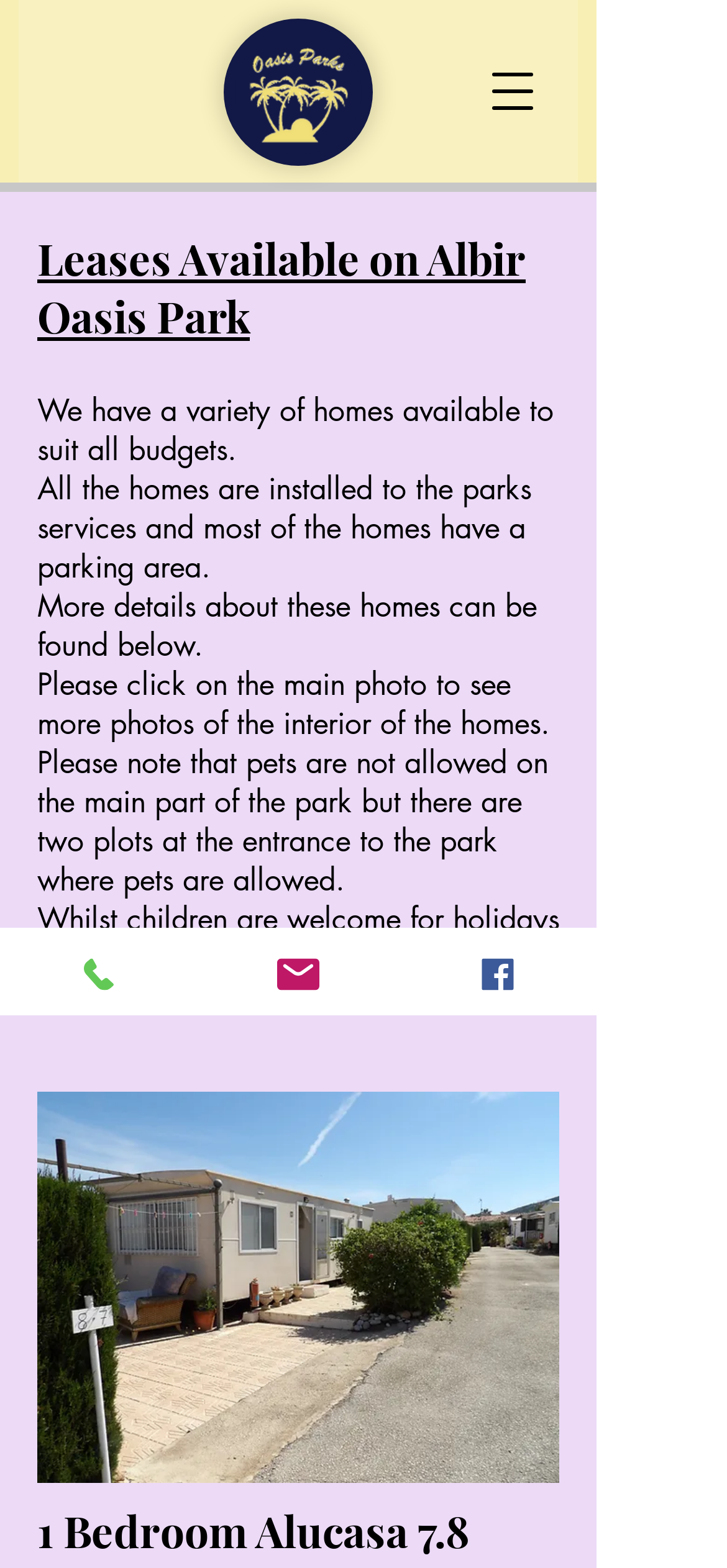Locate the UI element described as follows: "aria-label="Open navigation menu"". Return the bounding box coordinates as four float numbers between 0 and 1 in the order [left, top, right, bottom].

[0.641, 0.029, 0.769, 0.088]